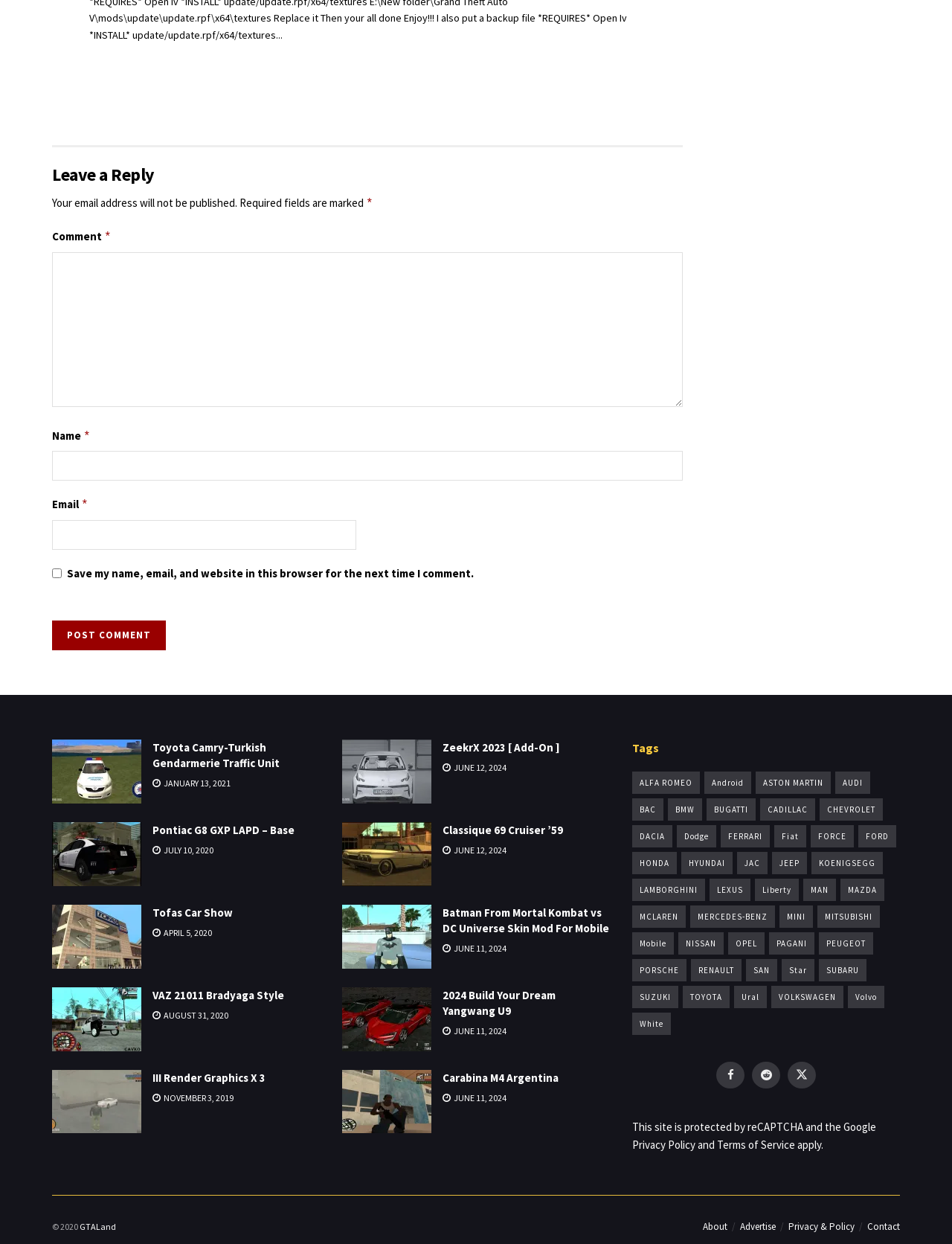Please answer the following question as detailed as possible based on the image: 
How many articles are displayed on the webpage?

There are 9 articles displayed on the webpage, each with a heading, link, and date, arranged in a grid layout.